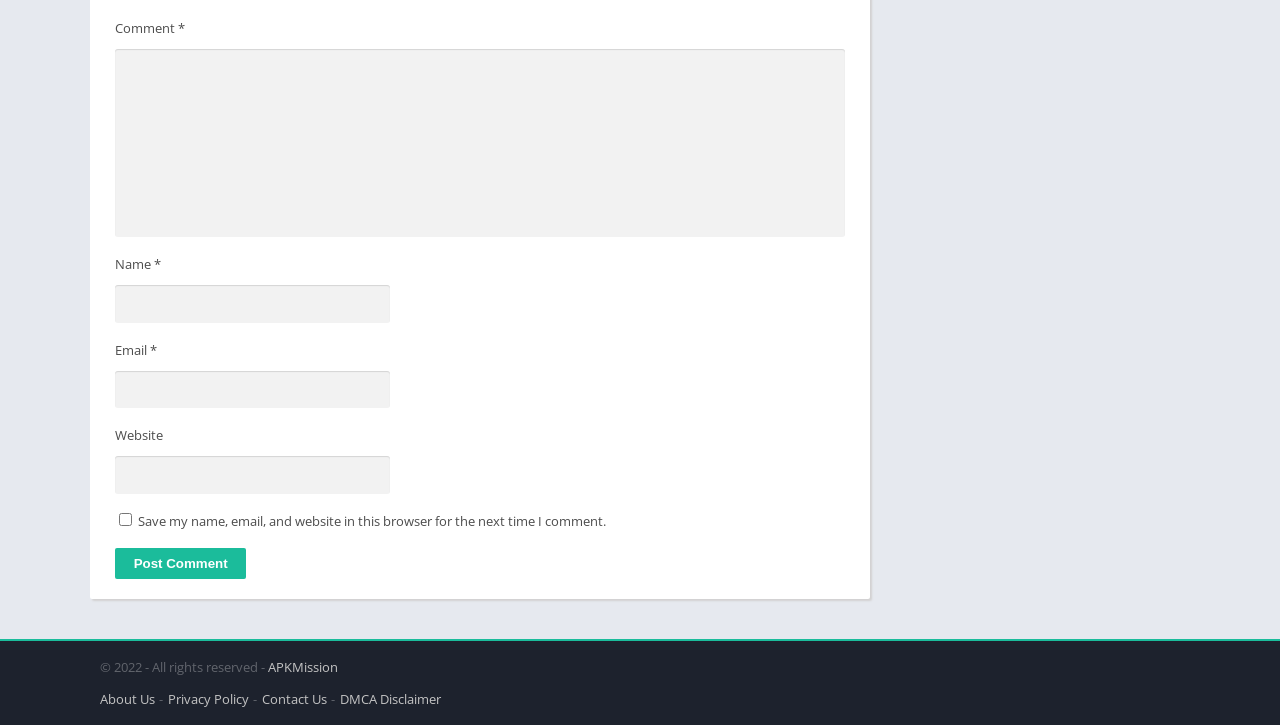Identify the bounding box coordinates necessary to click and complete the given instruction: "Input your email".

[0.09, 0.511, 0.305, 0.563]